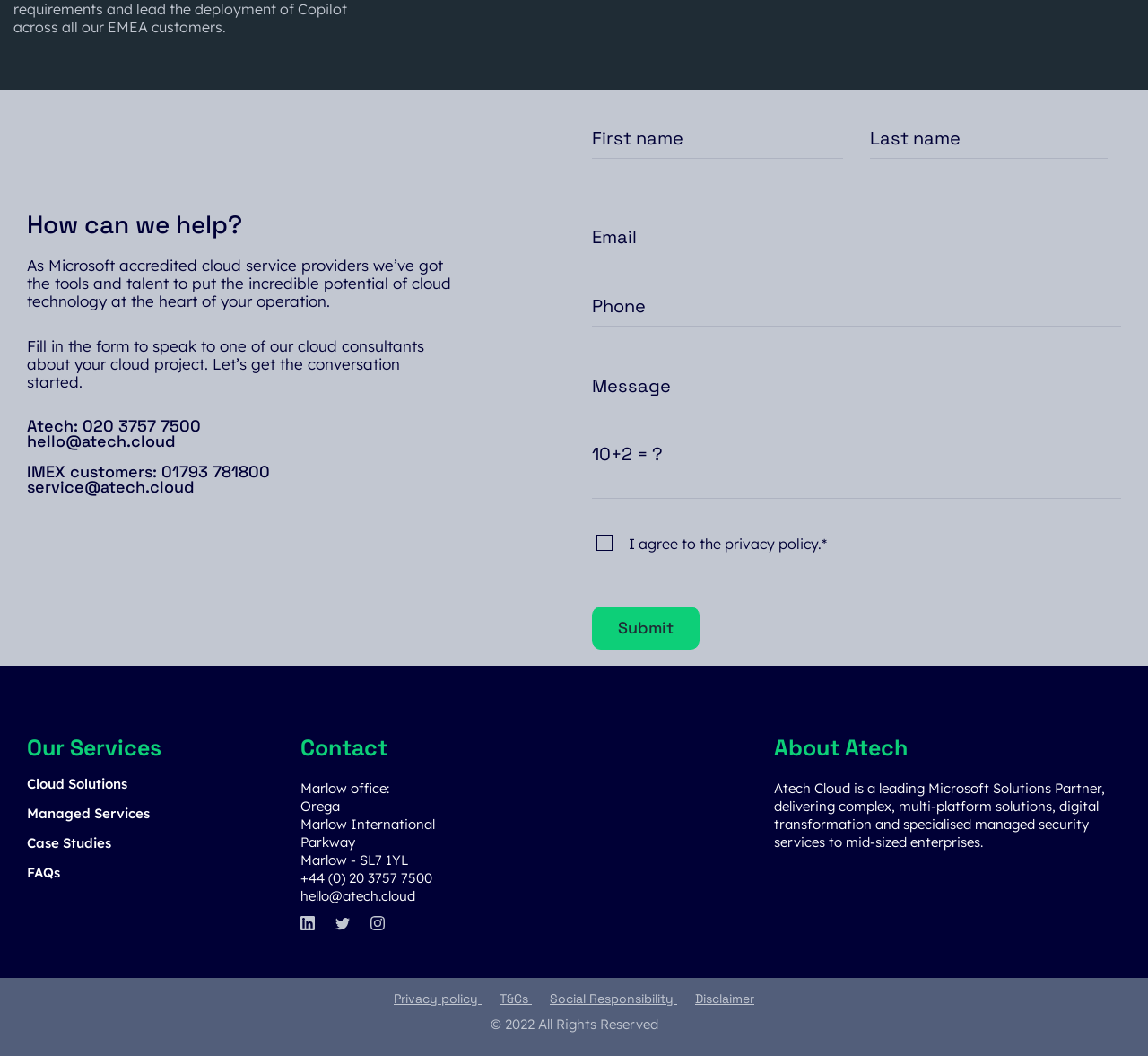Indicate the bounding box coordinates of the element that needs to be clicked to satisfy the following instruction: "Fill in the first name". The coordinates should be four float numbers between 0 and 1, i.e., [left, top, right, bottom].

[0.514, 0.119, 0.733, 0.142]